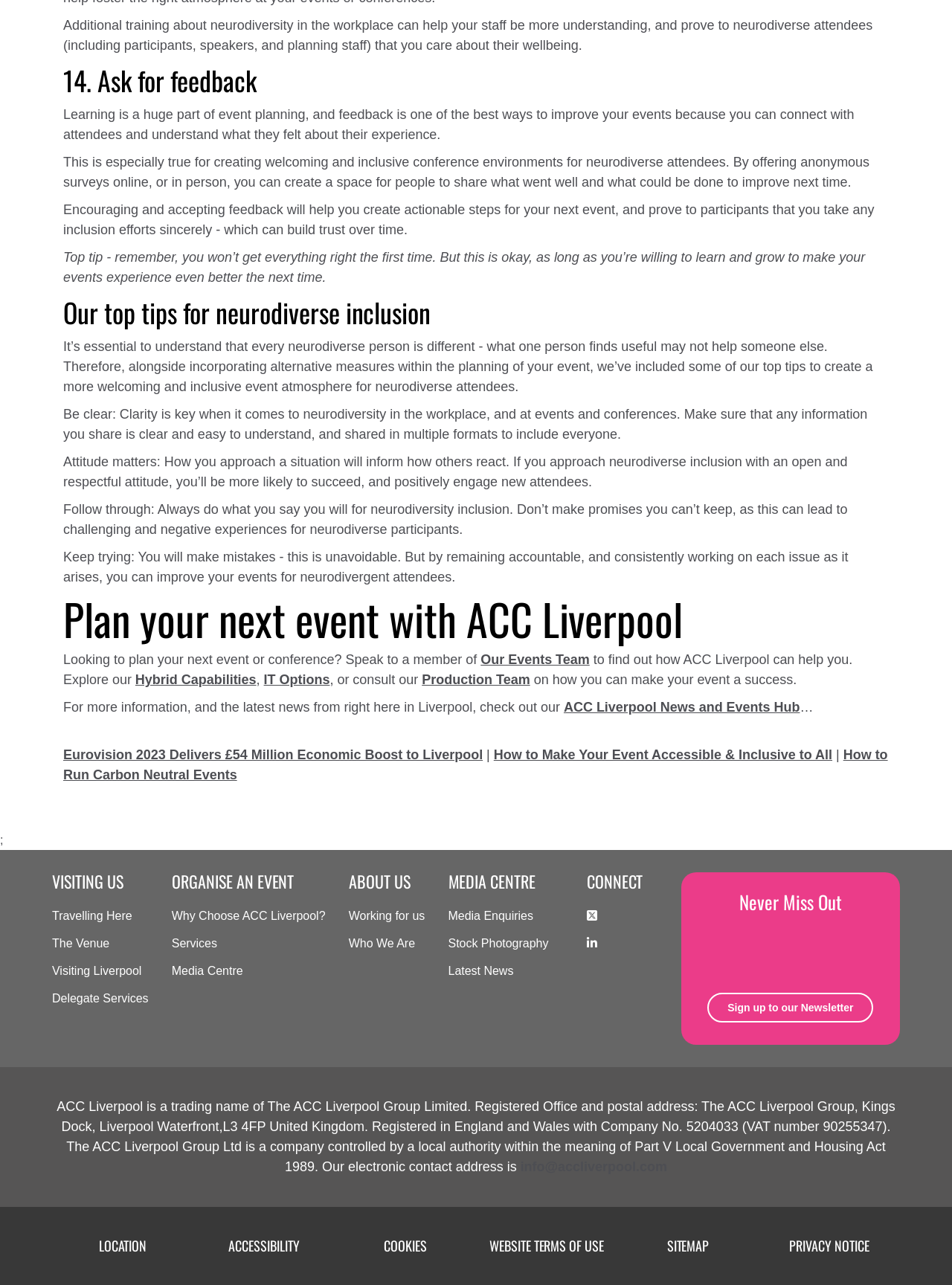Please find the bounding box coordinates of the element that you should click to achieve the following instruction: "Click on the 'Lead Genera Desktop' link". The coordinates should be presented as four float numbers between 0 and 1: [left, top, right, bottom].

None